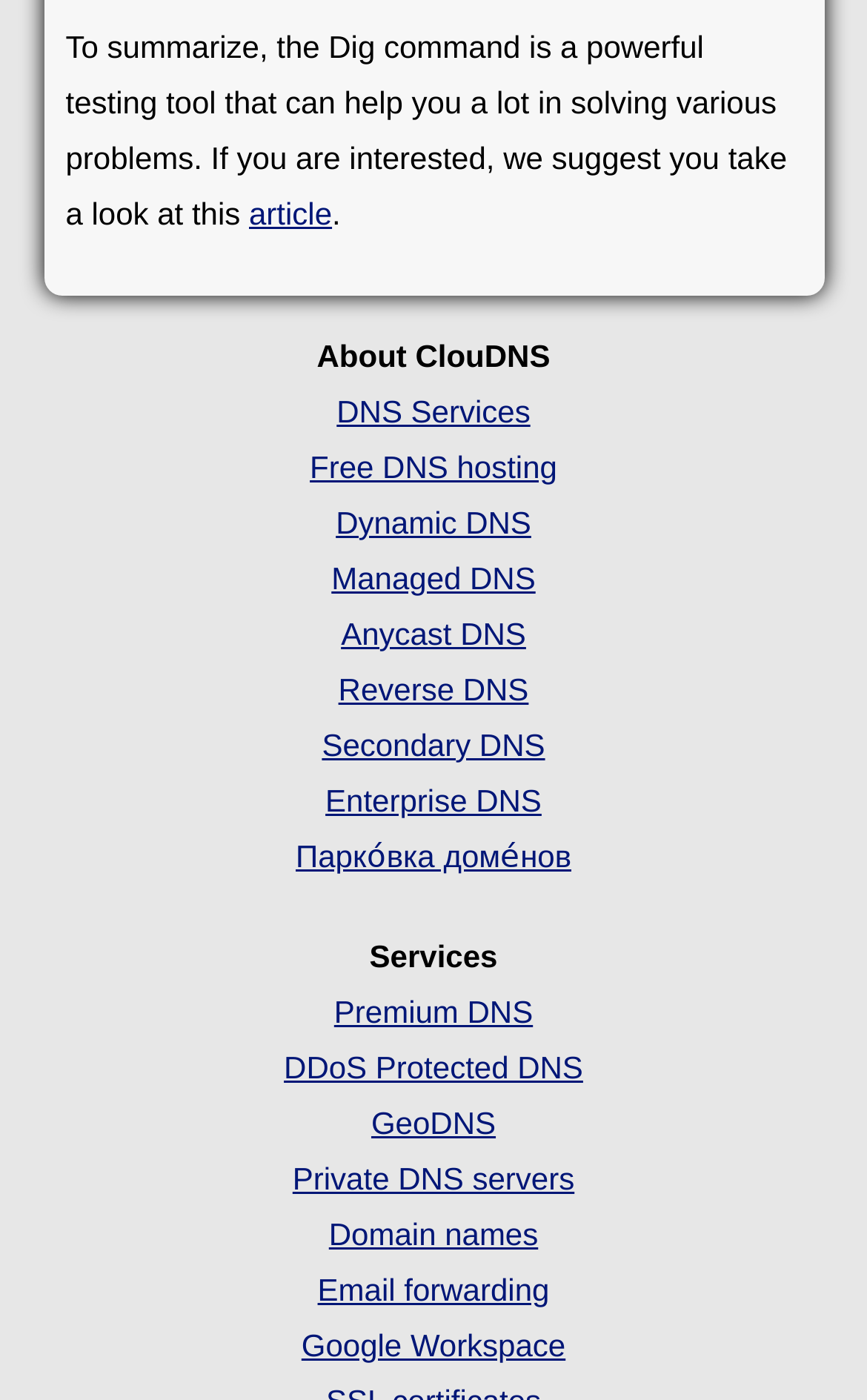Determine the bounding box coordinates for the region that must be clicked to execute the following instruction: "Check out Premium DNS".

[0.385, 0.71, 0.615, 0.735]